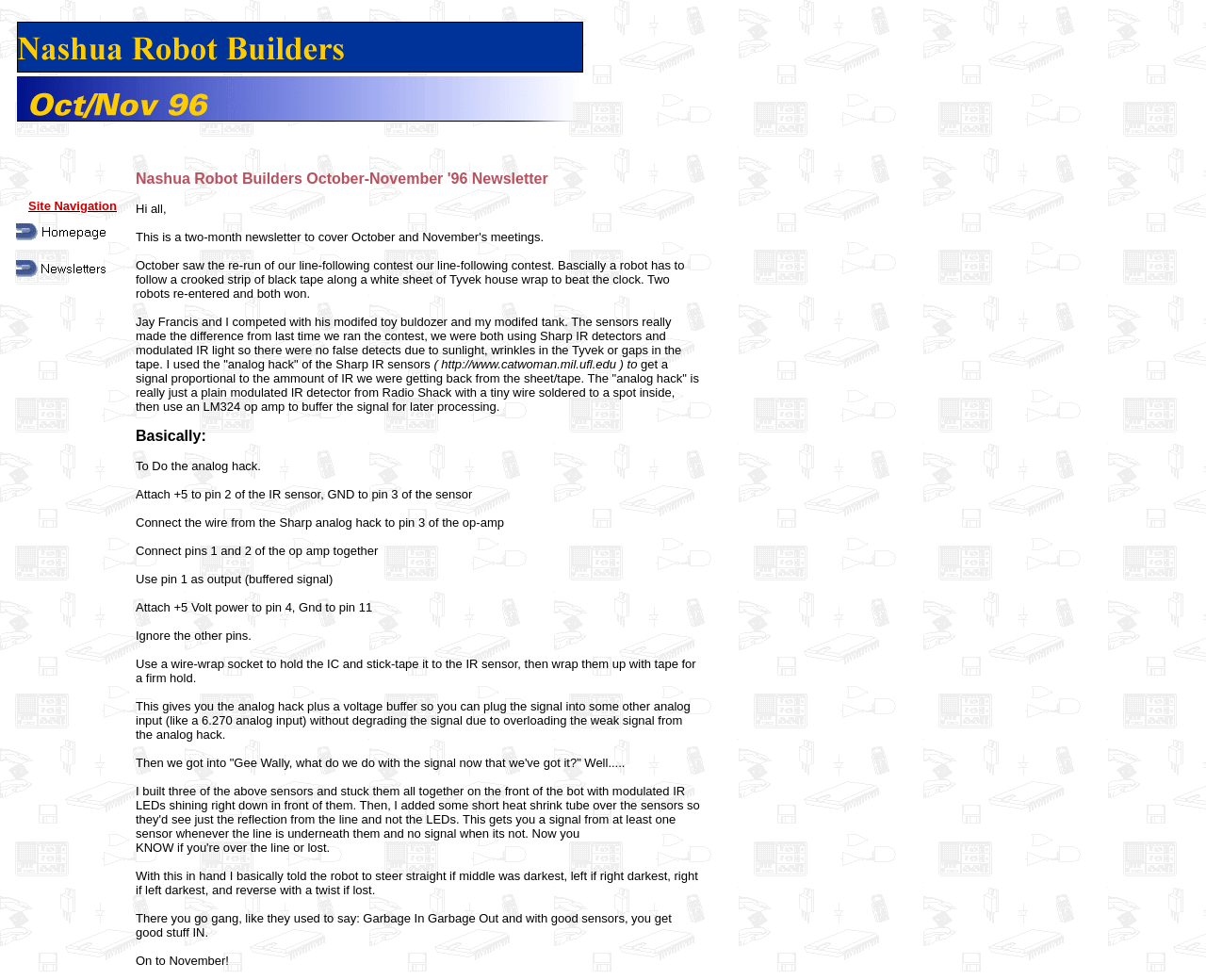By analyzing the image, answer the following question with a detailed response: What was the outcome of the line-following contest?

I found the answer by reading the static text content in the main section of the webpage, which mentions that 'two robots re-entered and both won'.